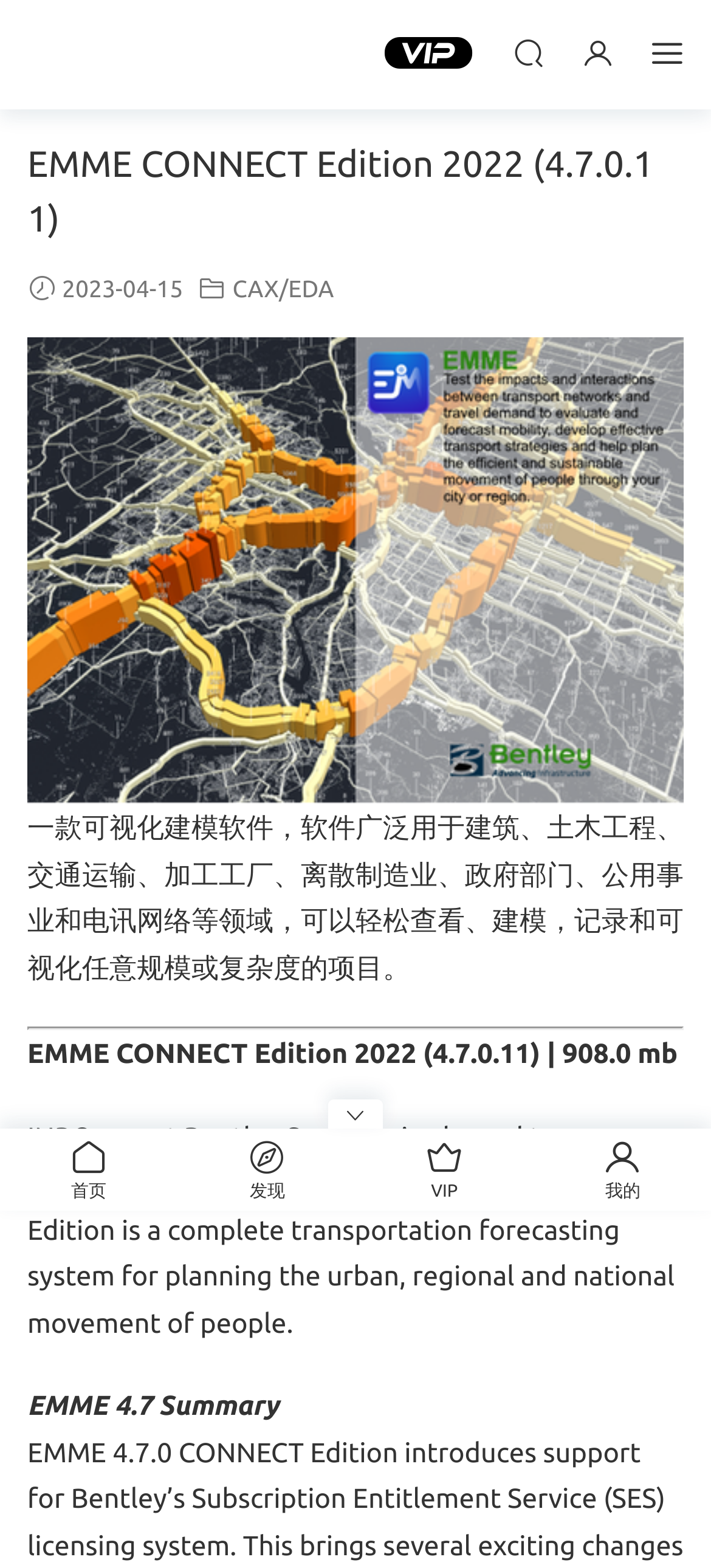Identify the bounding box coordinates of the element to click to follow this instruction: 'view CAX/EDA'. Ensure the coordinates are four float values between 0 and 1, provided as [left, top, right, bottom].

[0.327, 0.177, 0.47, 0.193]